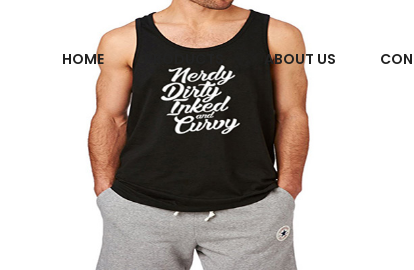What is the color of the man's shorts? Based on the screenshot, please respond with a single word or phrase.

Gray